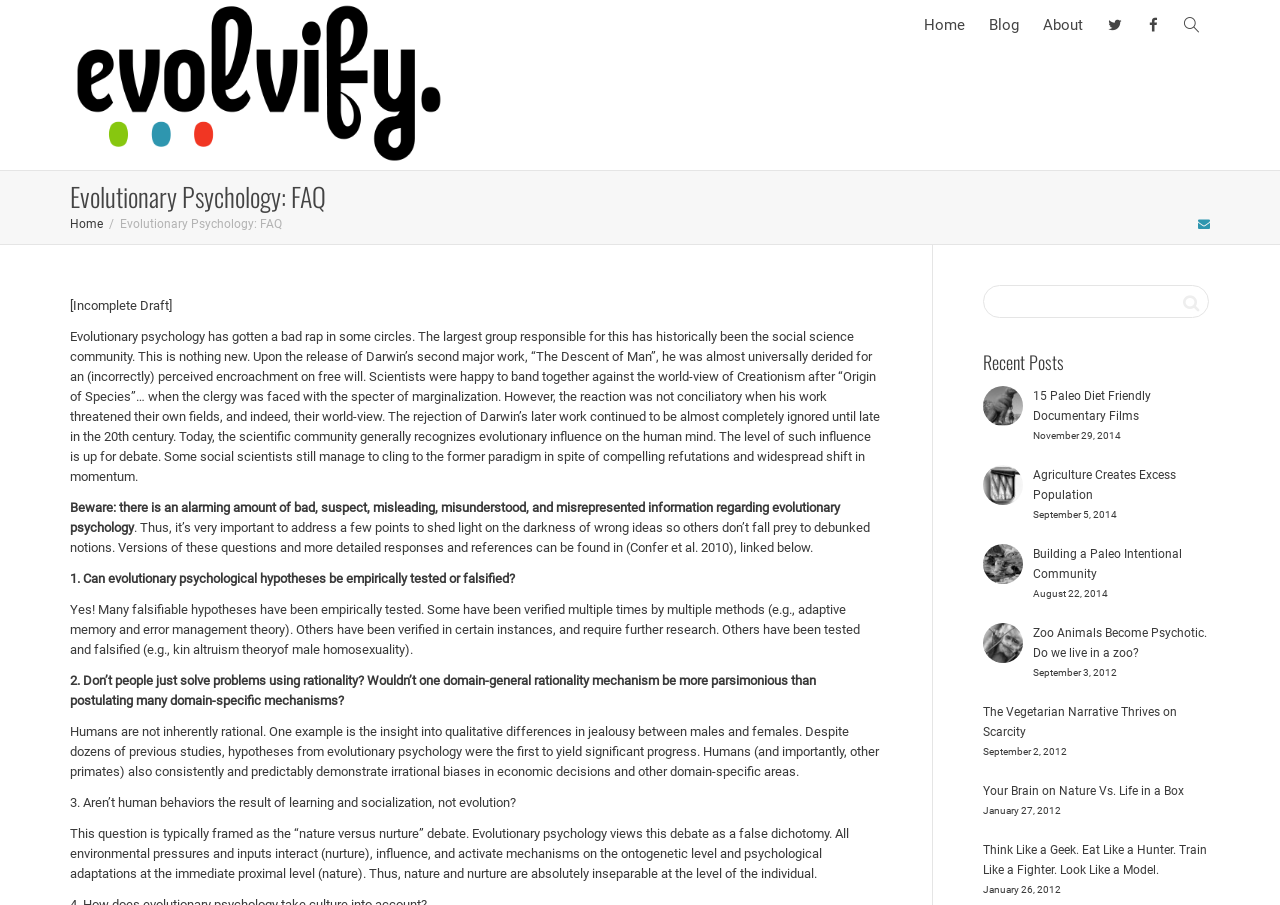Answer the question with a single word or phrase: 
How many FAQs are listed on this webpage?

3